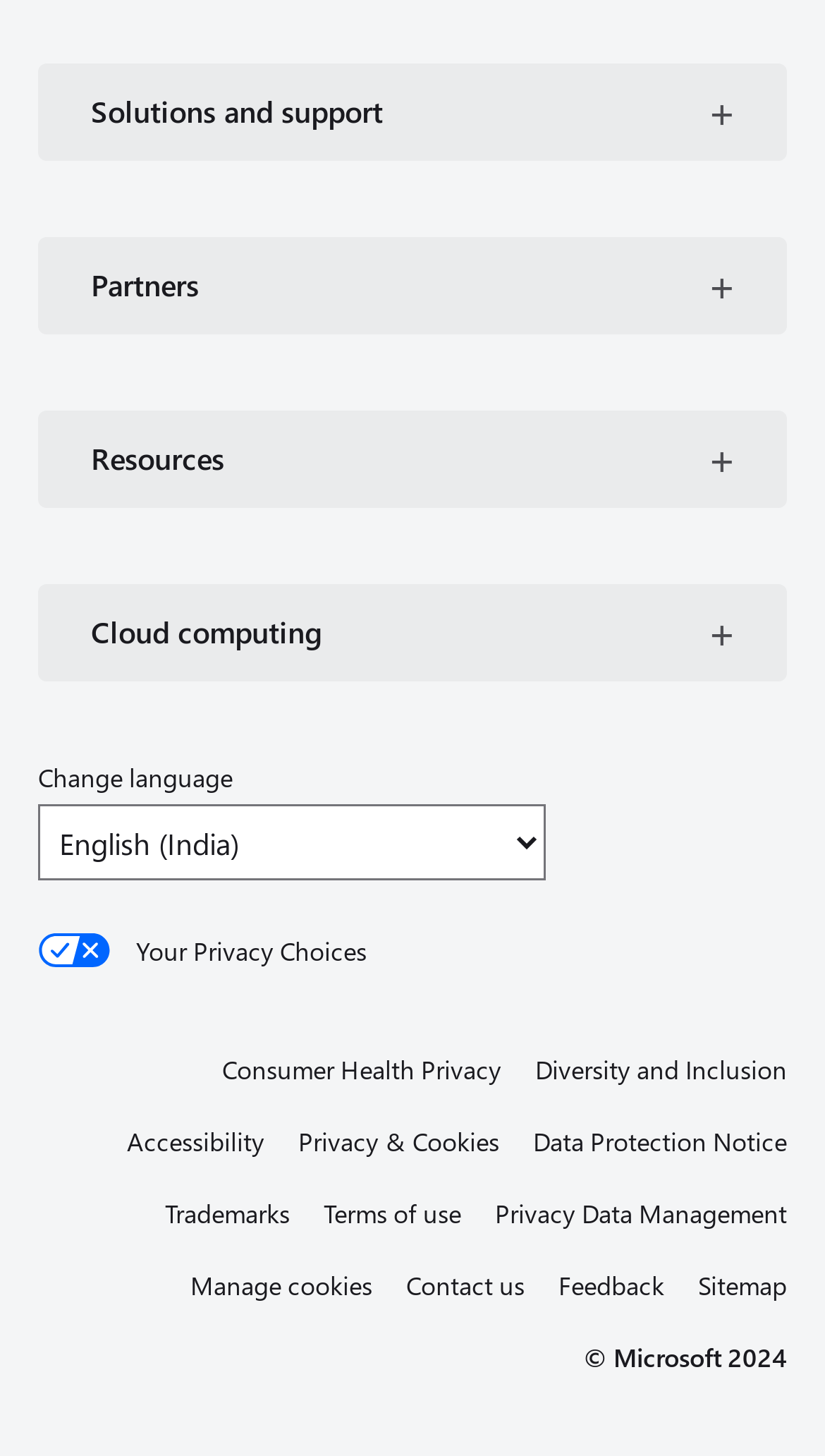Identify the bounding box for the UI element that is described as follows: "Terms of use".

[0.392, 0.817, 0.559, 0.849]